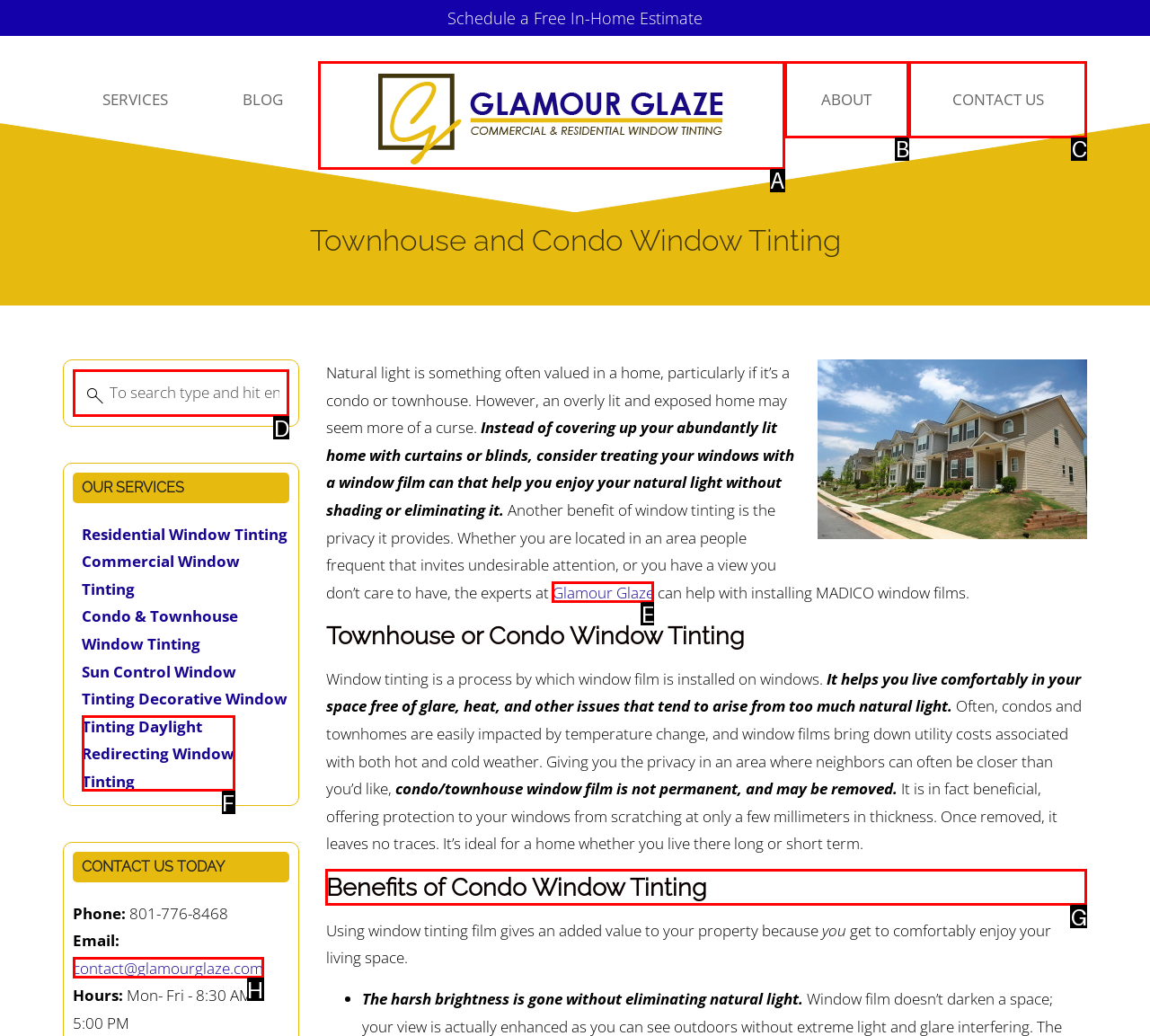Which HTML element should be clicked to fulfill the following task: Read about the benefits of condo window tinting?
Reply with the letter of the appropriate option from the choices given.

G